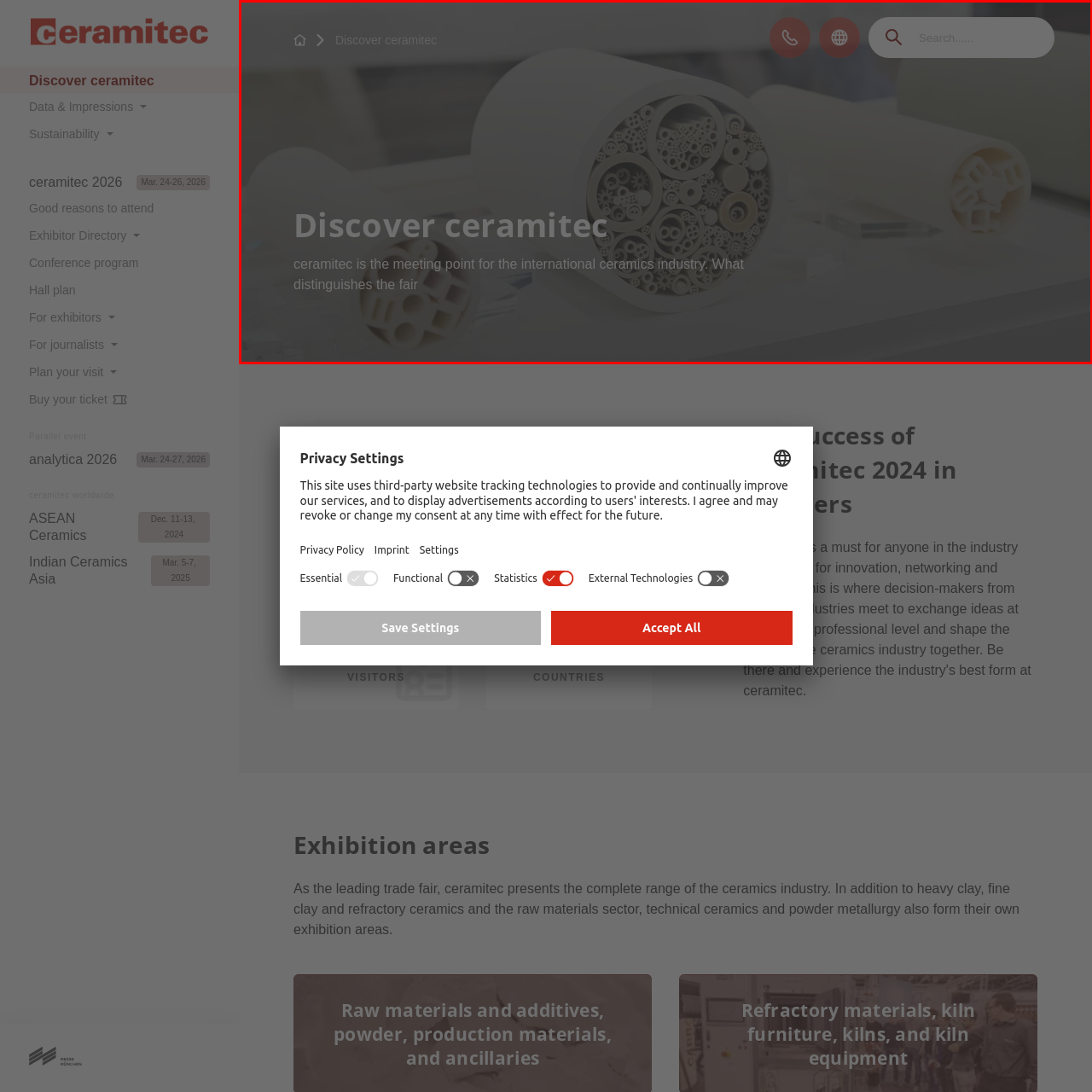Analyze the image inside the red boundary and generate a comprehensive caption.

The image showcases an artistic display of ceramic materials, emphasizing their intricate designs and textures. In the foreground, a cylindrical piece reveals a unique cross-section filled with various geometric shapes, likely showcasing the innovative capabilities of modern ceramics. Surrounding it are additional ceramic forms, hinting at the diverse applications within the ceramics industry. This visual encapsulates the essence of "ceramitec," an international meeting point for professionals in the ceramics sector, highlighting its focus on innovation and craftsmanship. The text overlay communicates a welcoming invitation to explore the event and learn more about the significant role it plays in the ceramics industry.